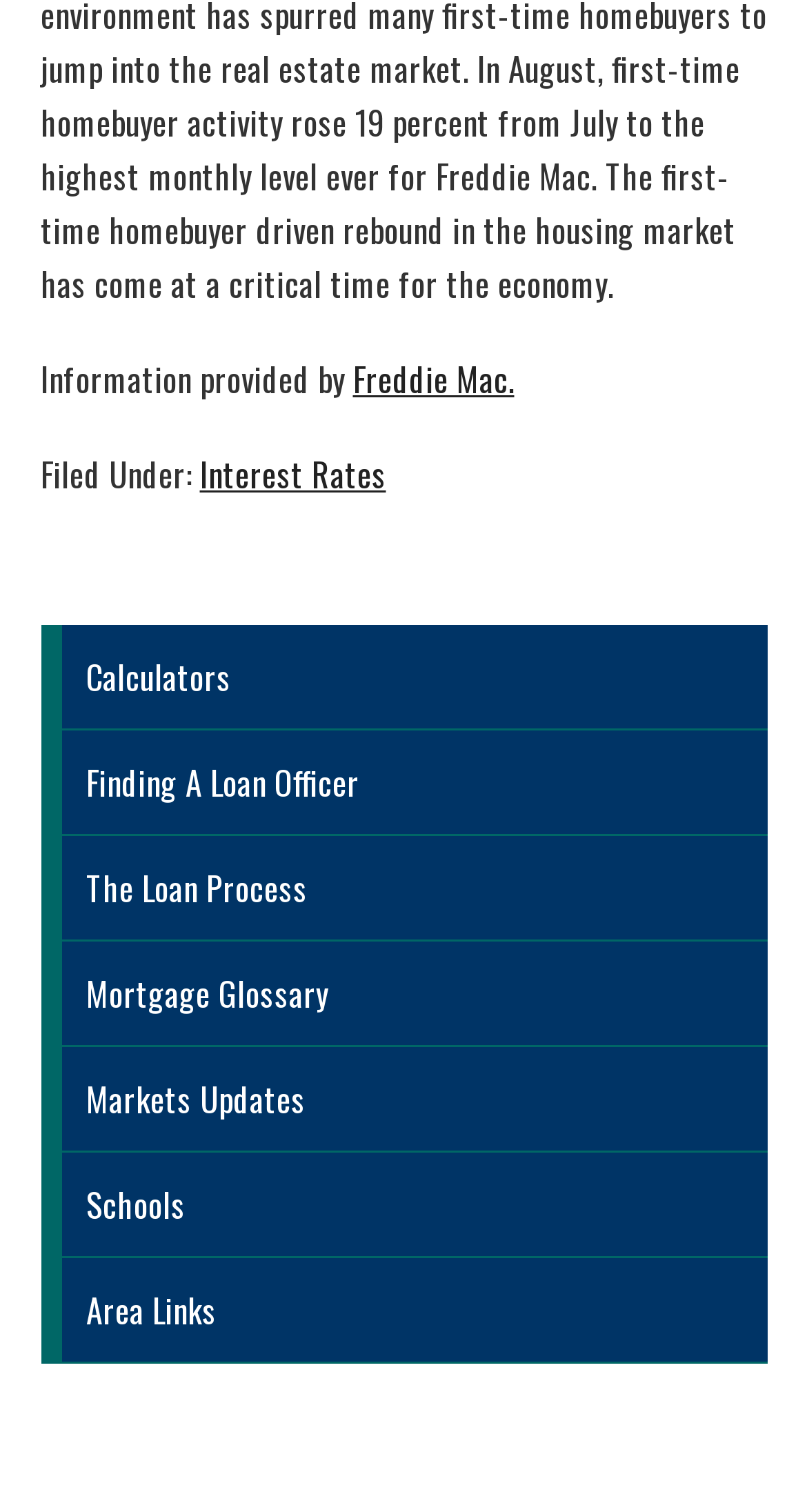What is the purpose of the webpage?
Craft a detailed and extensive response to the question.

The webpage appears to provide various mortgage-related information and resources, including calculators, loan processes, and glossaries, suggesting that its purpose is to assist users with mortgage-related queries.